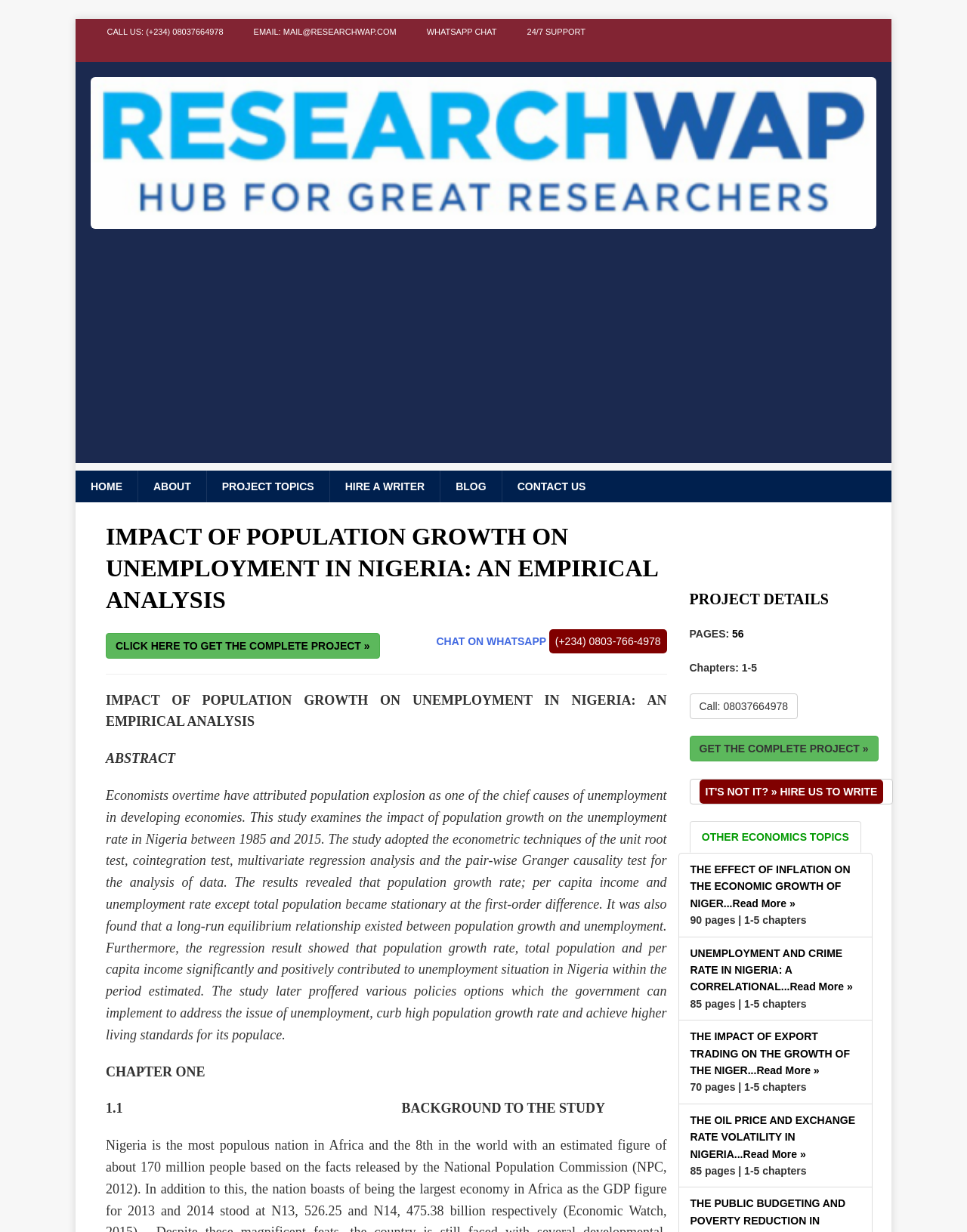Please determine the bounding box coordinates of the element's region to click in order to carry out the following instruction: "Click the 'PROJECT TOPICS' link". The coordinates should be four float numbers between 0 and 1, i.e., [left, top, right, bottom].

[0.213, 0.382, 0.34, 0.408]